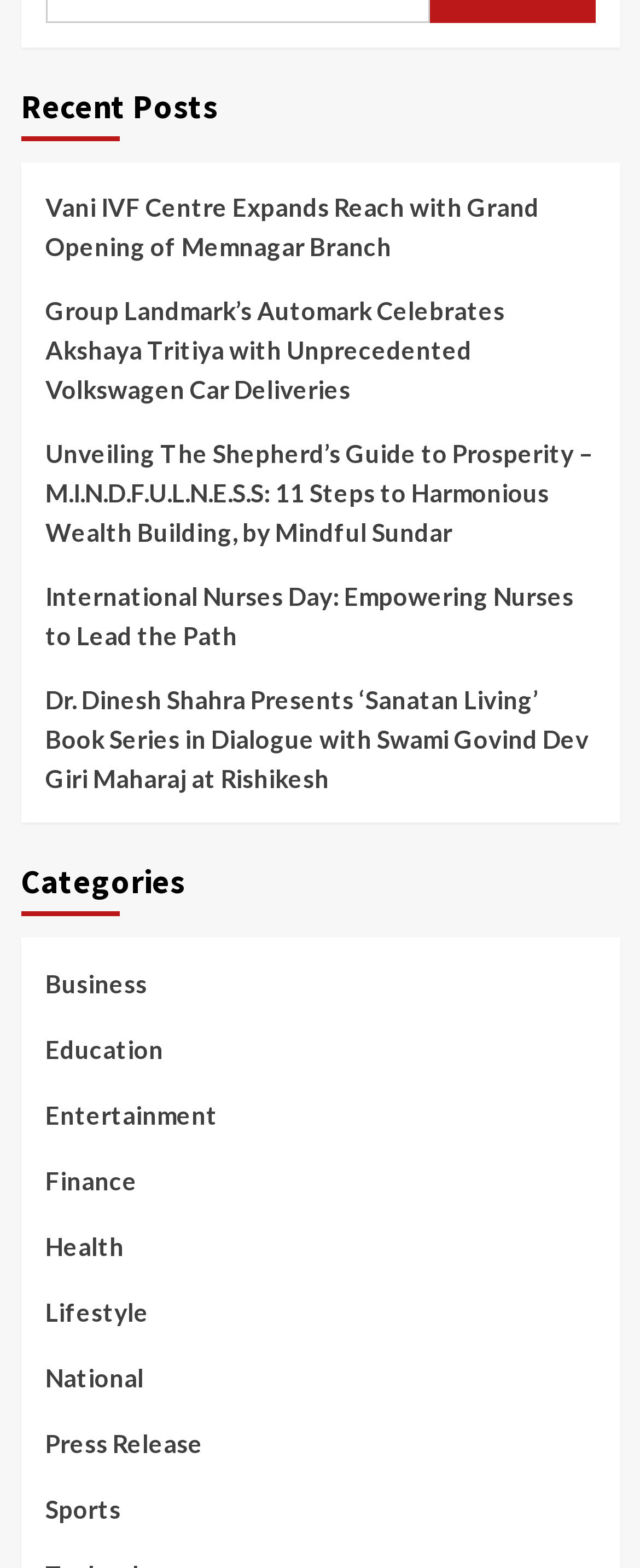Provide the bounding box coordinates of the HTML element this sentence describes: "National". The bounding box coordinates consist of four float numbers between 0 and 1, i.e., [left, top, right, bottom].

[0.071, 0.865, 0.224, 0.906]